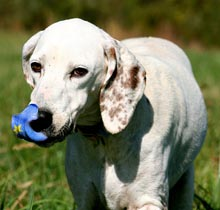What is the dog holding in its mouth?
Analyze the image and provide a thorough answer to the question.

The caption describes the scene as the dog 'happily holding a blue toy in its mouth', which suggests that the dog is holding a toy of blue color.